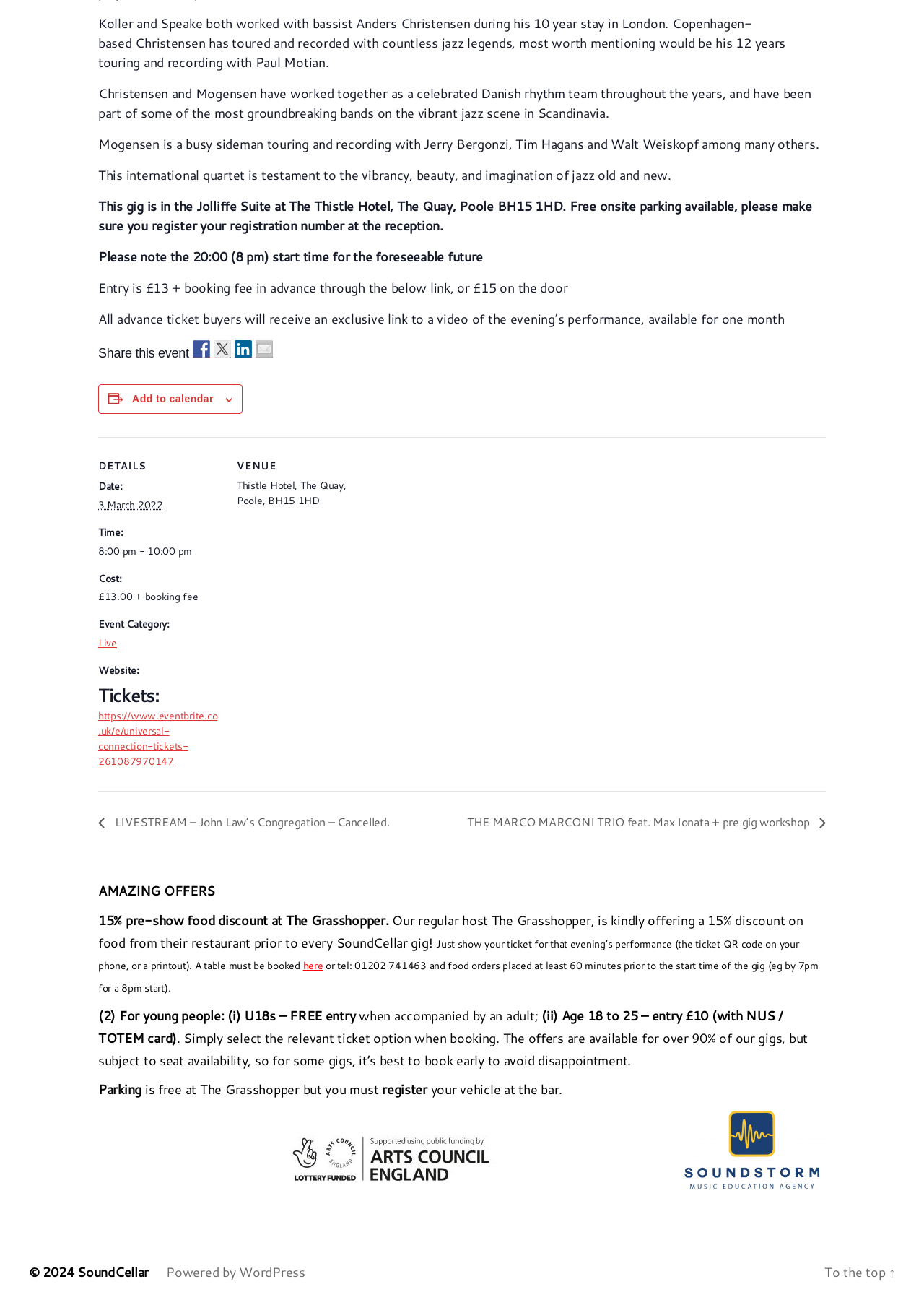What is the age range for free entry?
Give a single word or phrase as your answer by examining the image.

U18s